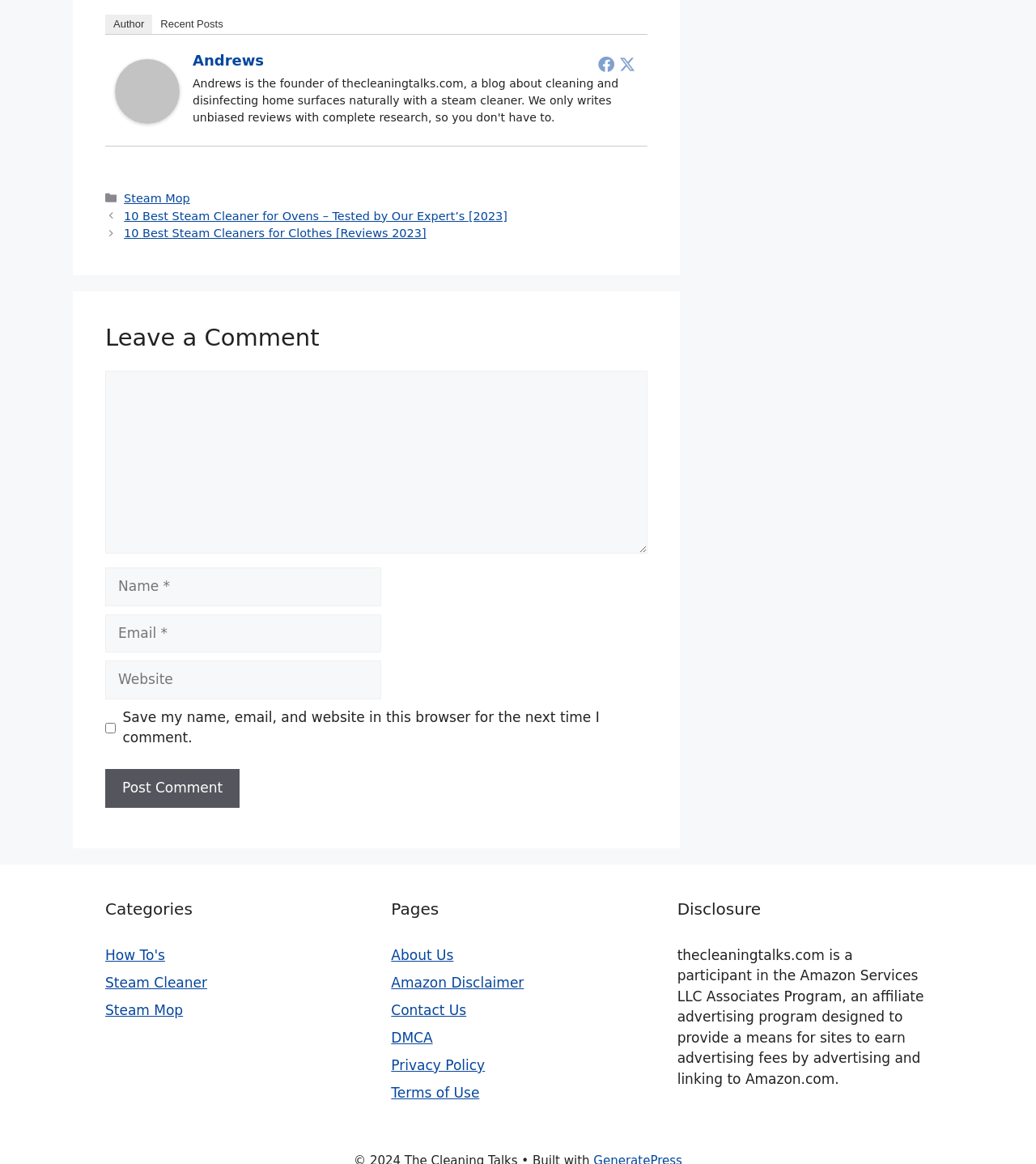Locate the bounding box coordinates of the element you need to click to accomplish the task described by this instruction: "Click on the 'Steam Mop' category".

[0.12, 0.165, 0.183, 0.176]